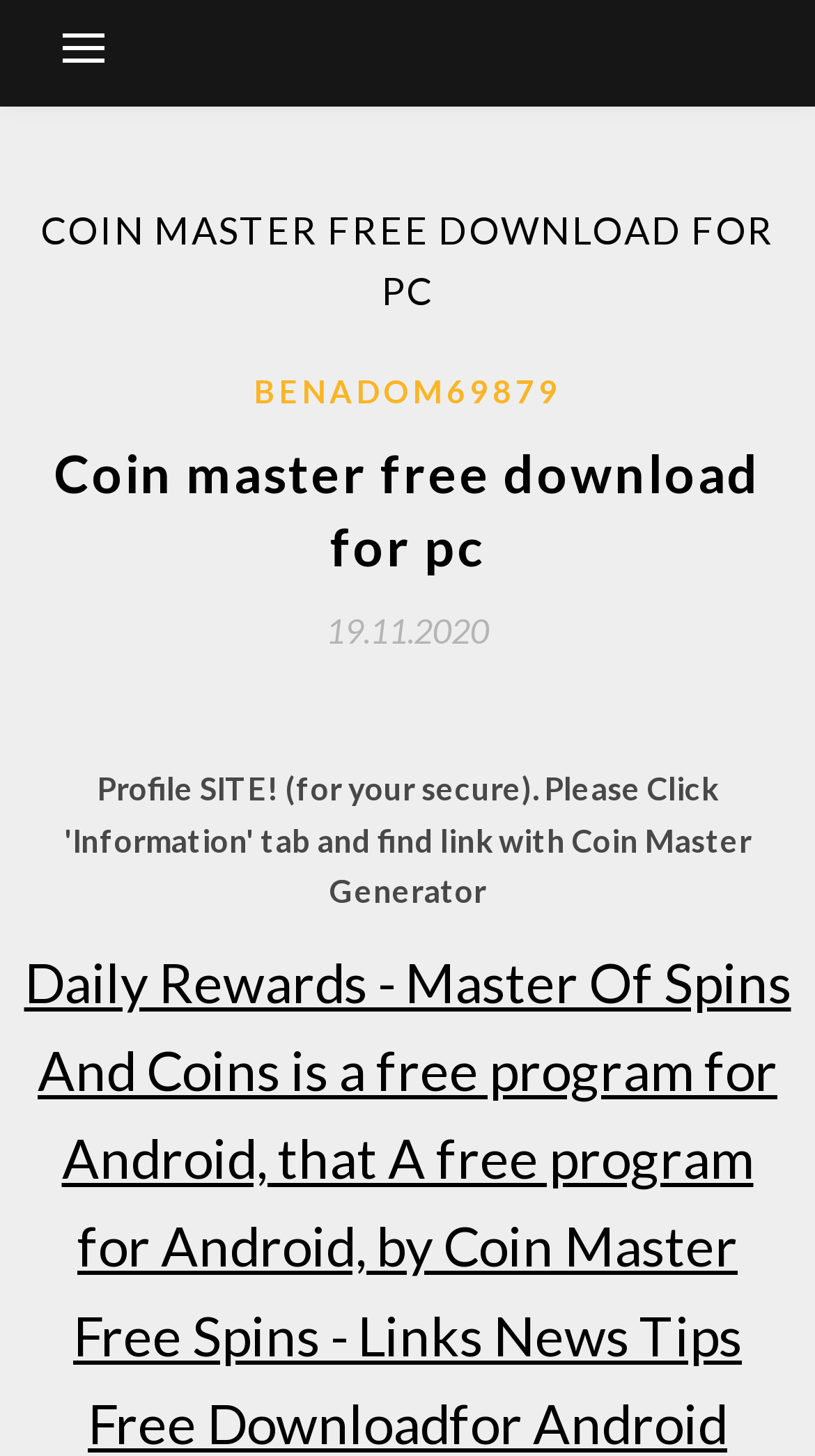Identify the bounding box of the HTML element described here: "Business AILEVATOR". Provide the coordinates as four float numbers between 0 and 1: [left, top, right, bottom].

None